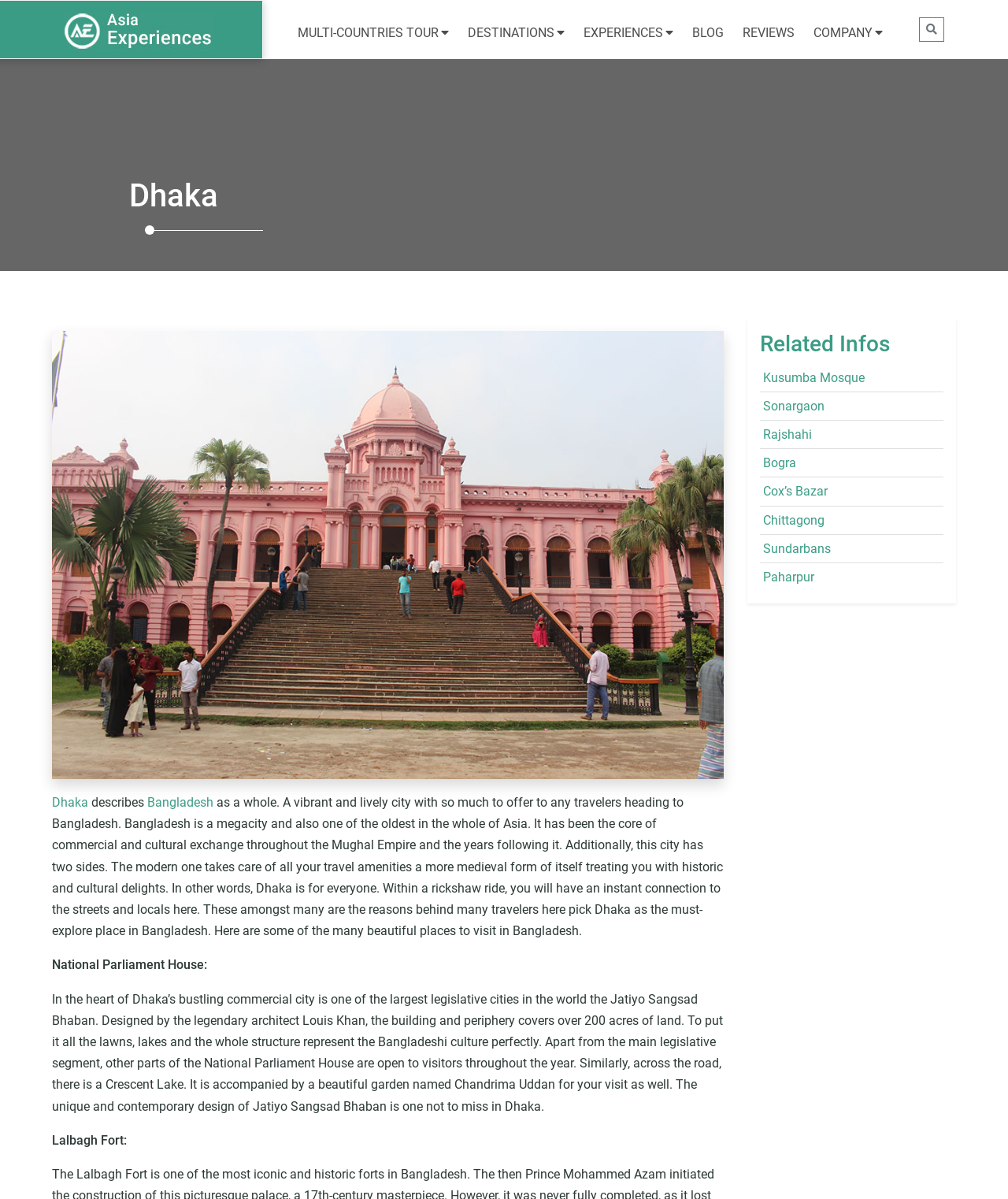Using the description: "Home", determine the UI element's bounding box coordinates. Ensure the coordinates are in the format of four float numbers between 0 and 1, i.e., [left, top, right, bottom].

None